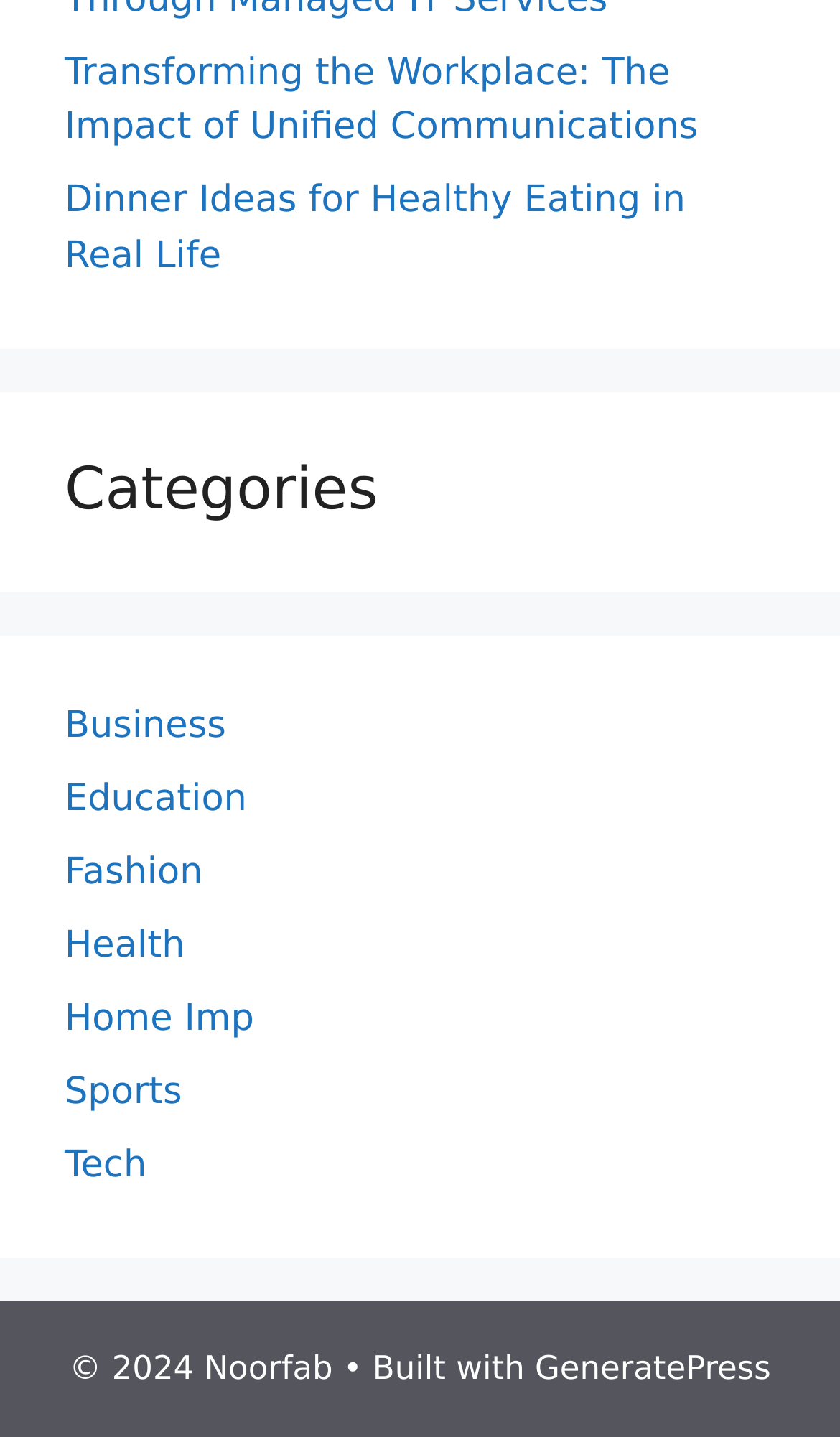Provide the bounding box coordinates of the section that needs to be clicked to accomplish the following instruction: "Select the 'Business' category."

[0.077, 0.49, 0.269, 0.52]